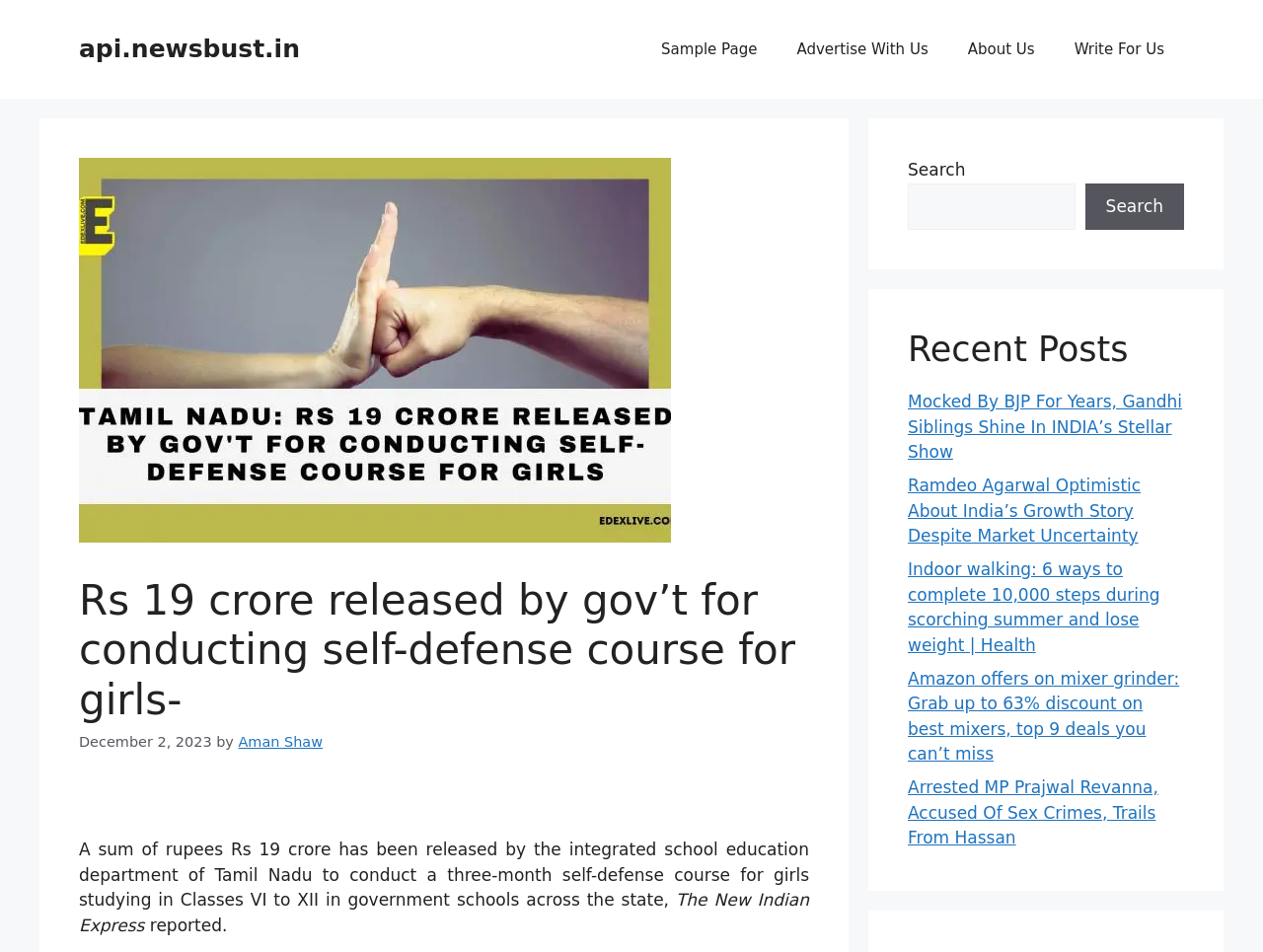What is the amount released for self-defense course?
Look at the image and answer the question with a single word or phrase.

Rs 19 crore